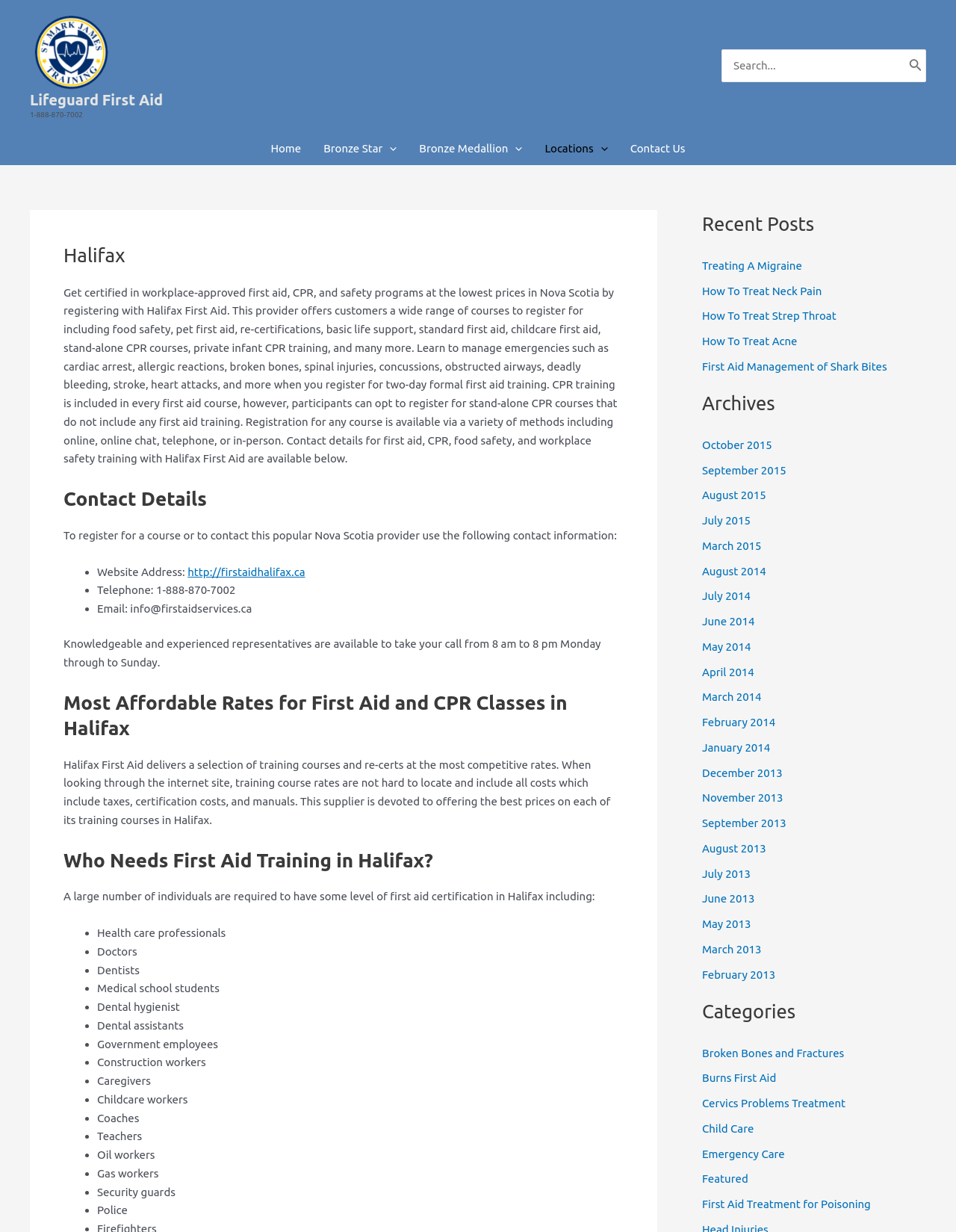Please identify the bounding box coordinates of the clickable element to fulfill the following instruction: "Search for a course". The coordinates should be four float numbers between 0 and 1, i.e., [left, top, right, bottom].

[0.755, 0.04, 0.968, 0.066]